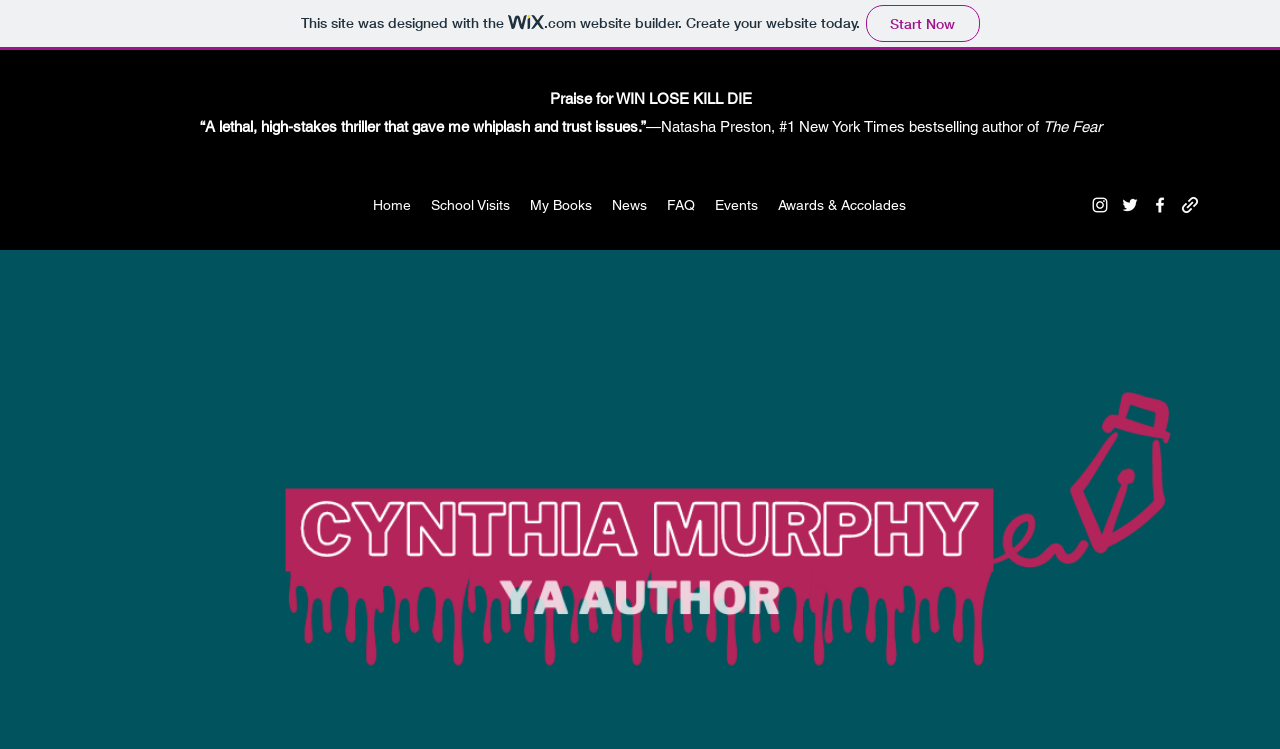Identify the bounding box coordinates for the element you need to click to achieve the following task: "Explore mentoring services". The coordinates must be four float values ranging from 0 to 1, formatted as [left, top, right, bottom].

None